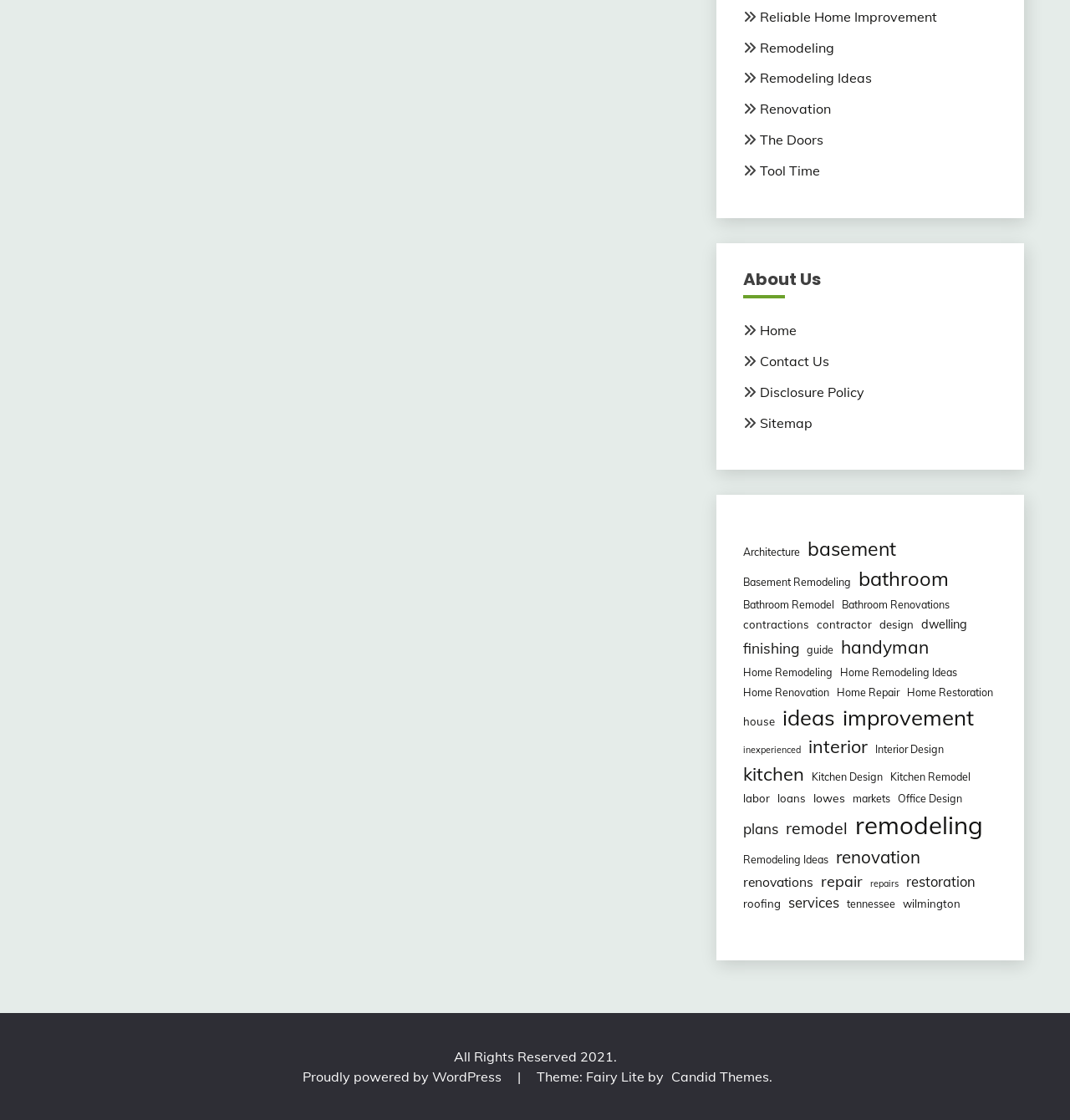Determine the bounding box coordinates of the UI element that matches the following description: "inexperienced". The coordinates should be four float numbers between 0 and 1 in the format [left, top, right, bottom].

[0.694, 0.664, 0.748, 0.676]